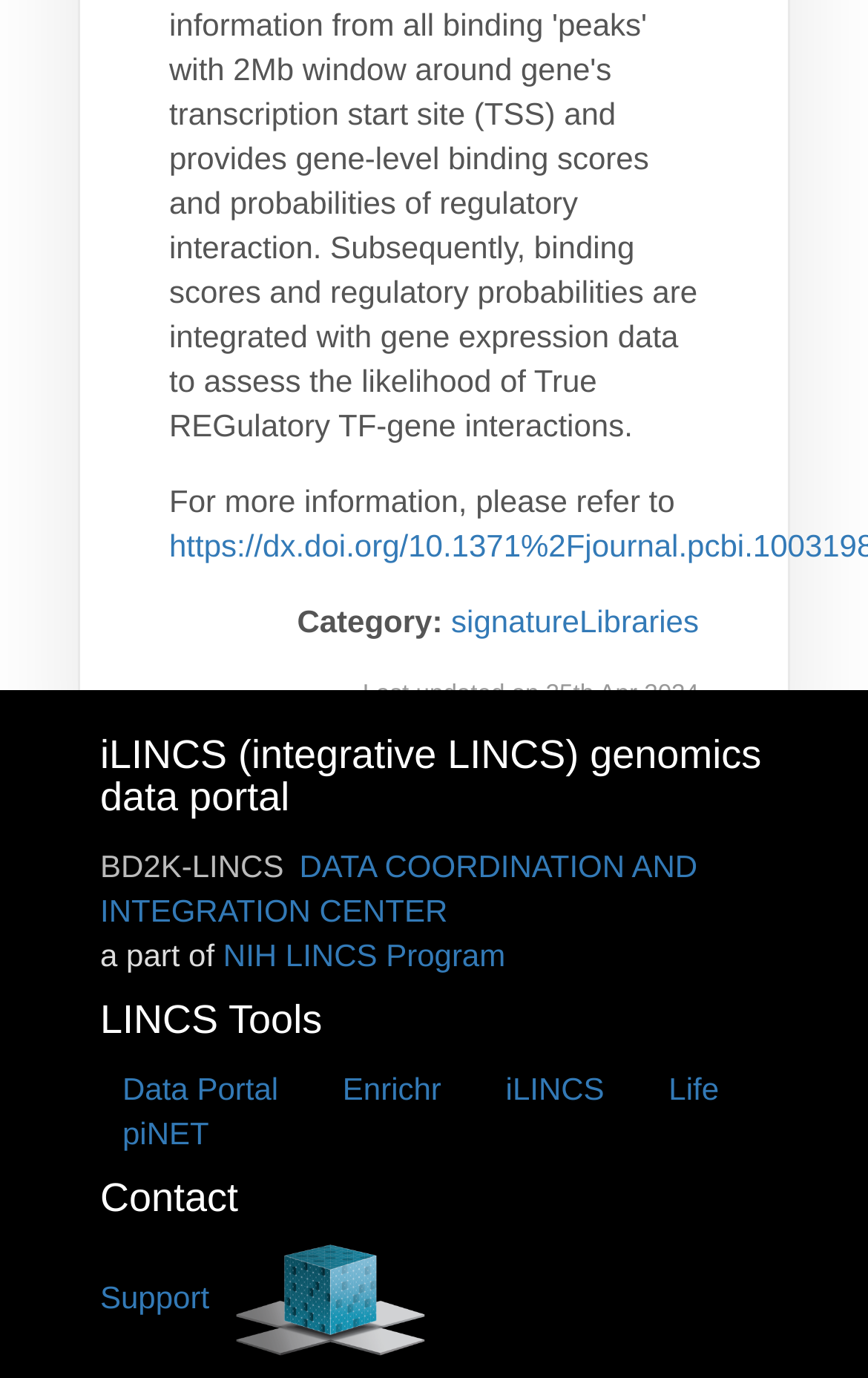Identify the bounding box coordinates for the element you need to click to achieve the following task: "go to the Data Portal". Provide the bounding box coordinates as four float numbers between 0 and 1, in the form [left, top, right, bottom].

[0.141, 0.777, 0.321, 0.803]